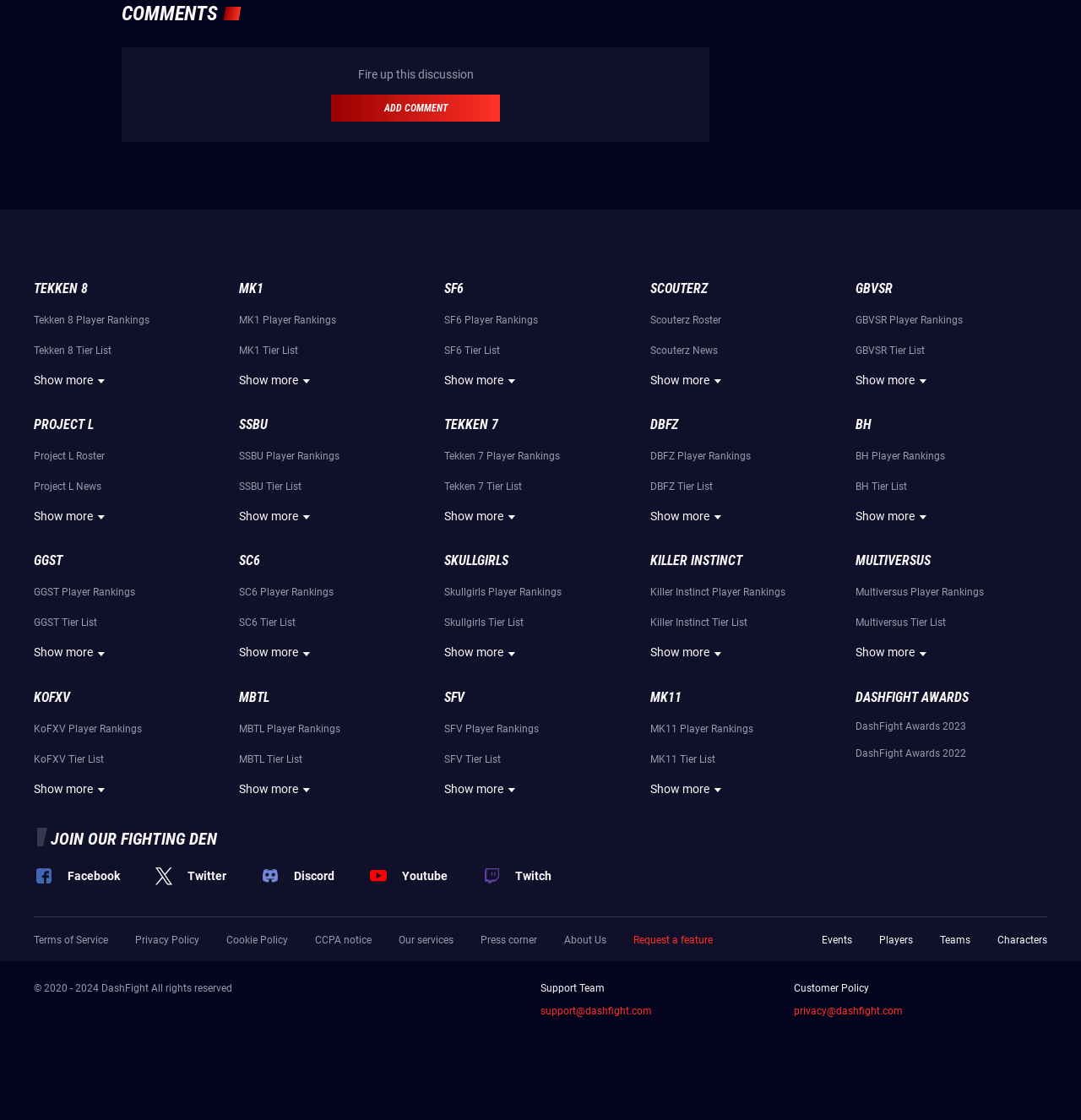What is the function of the button with the text 'ADD COMMENT'?
Please elaborate on the answer to the question with detailed information.

The button with the text 'ADD COMMENT' is likely used to allow users to add their comments or thoughts to a discussion or conversation on the webpage. When clicked, it would likely open a text input field or a comment box where users can type and submit their comments.